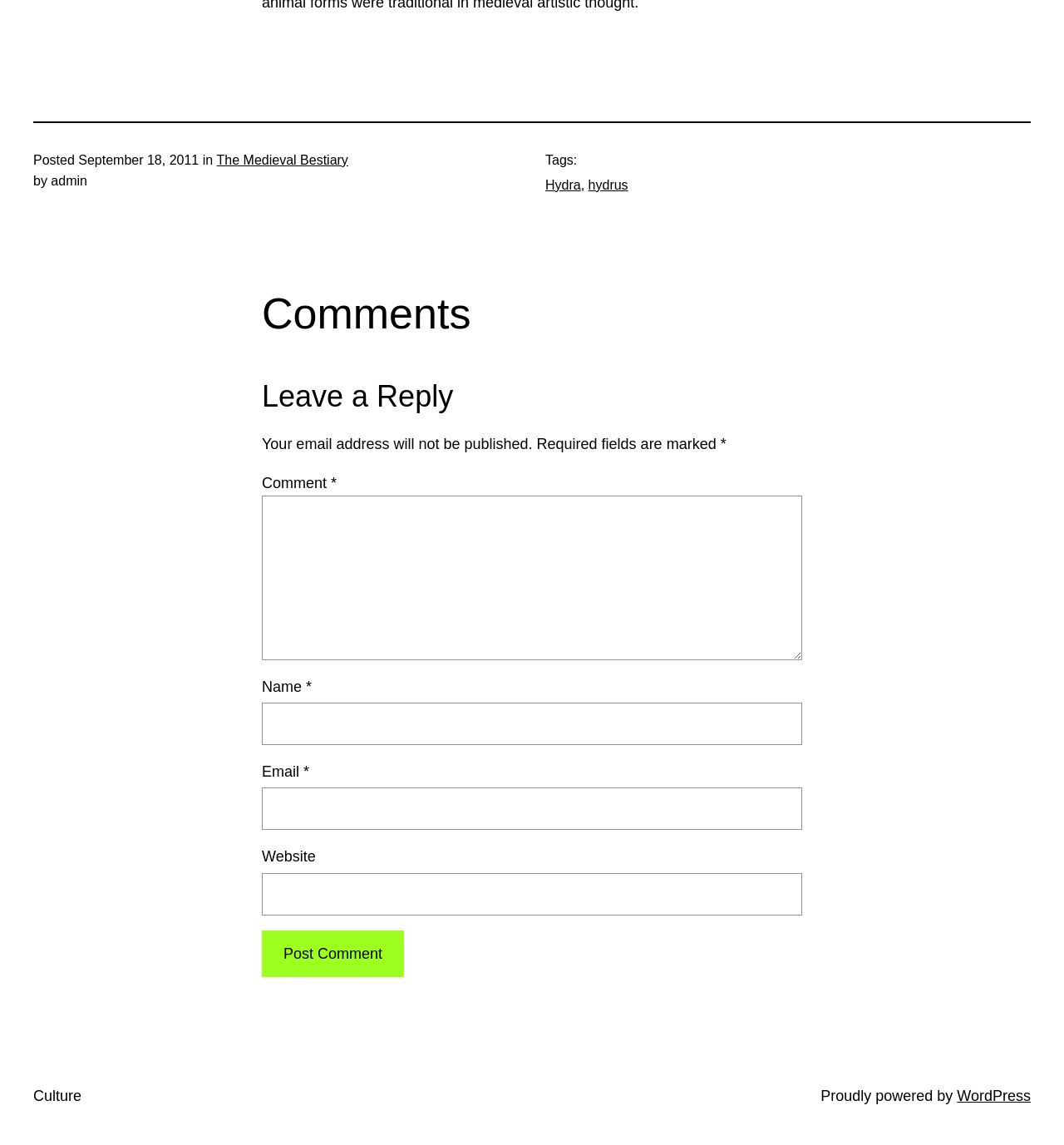Please mark the bounding box coordinates of the area that should be clicked to carry out the instruction: "Click the 'The Medieval Bestiary' link".

[0.204, 0.133, 0.327, 0.146]